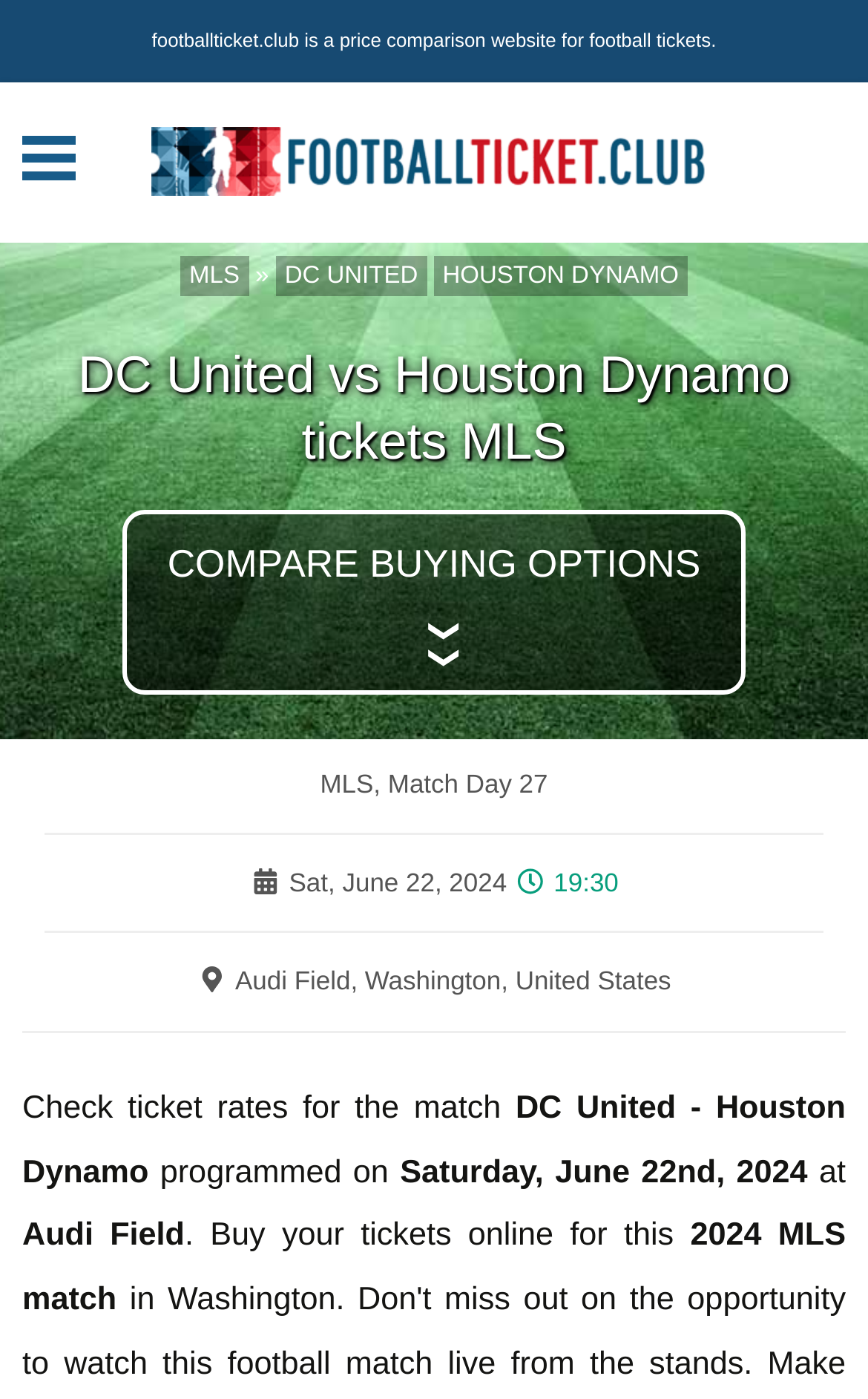Respond to the following question using a concise word or phrase: 
What is the league of the DC United vs Houston Dynamo match?

MLS